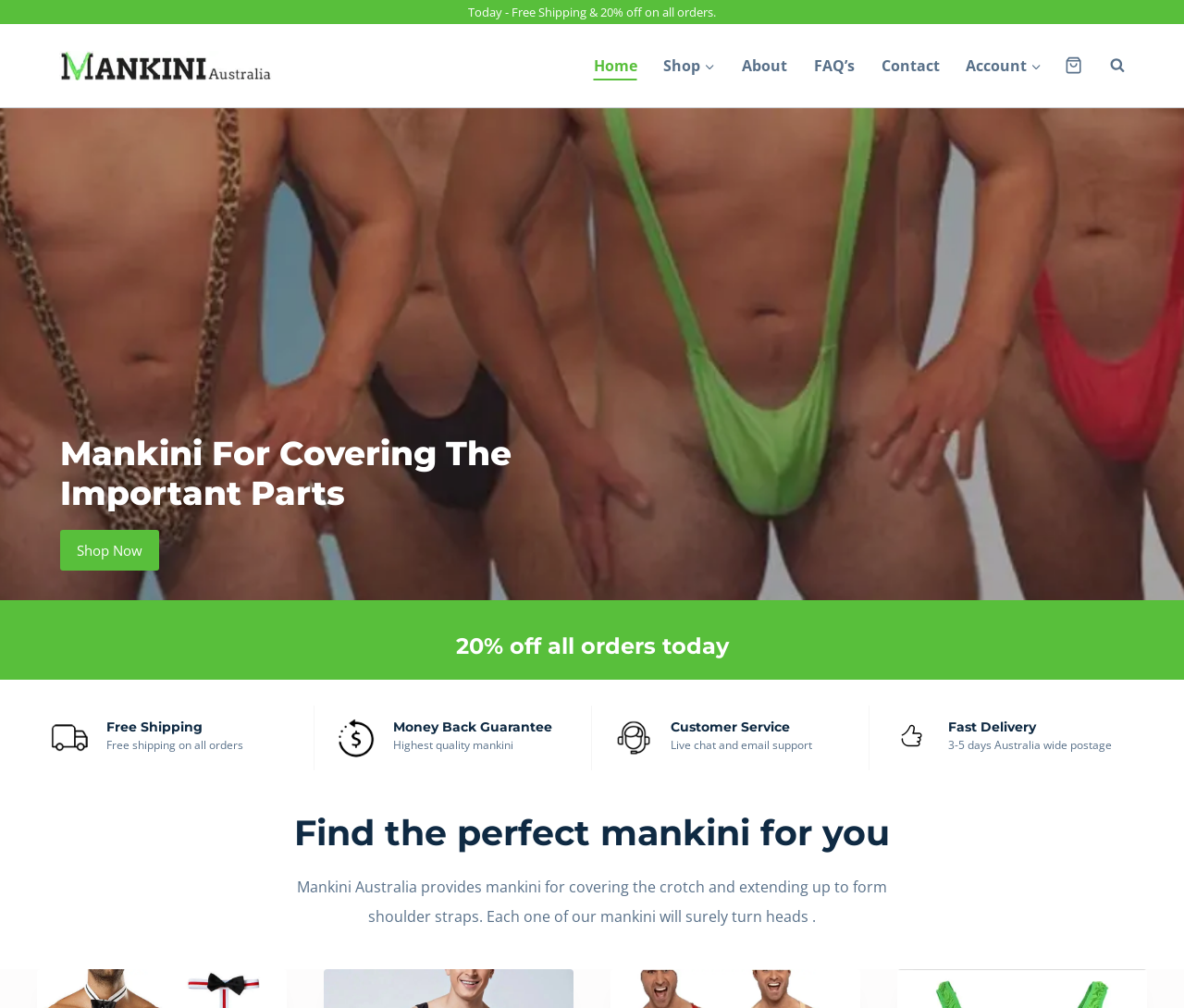Locate the bounding box coordinates of the element I should click to achieve the following instruction: "Search for a mankini".

[0.922, 0.058, 0.95, 0.072]